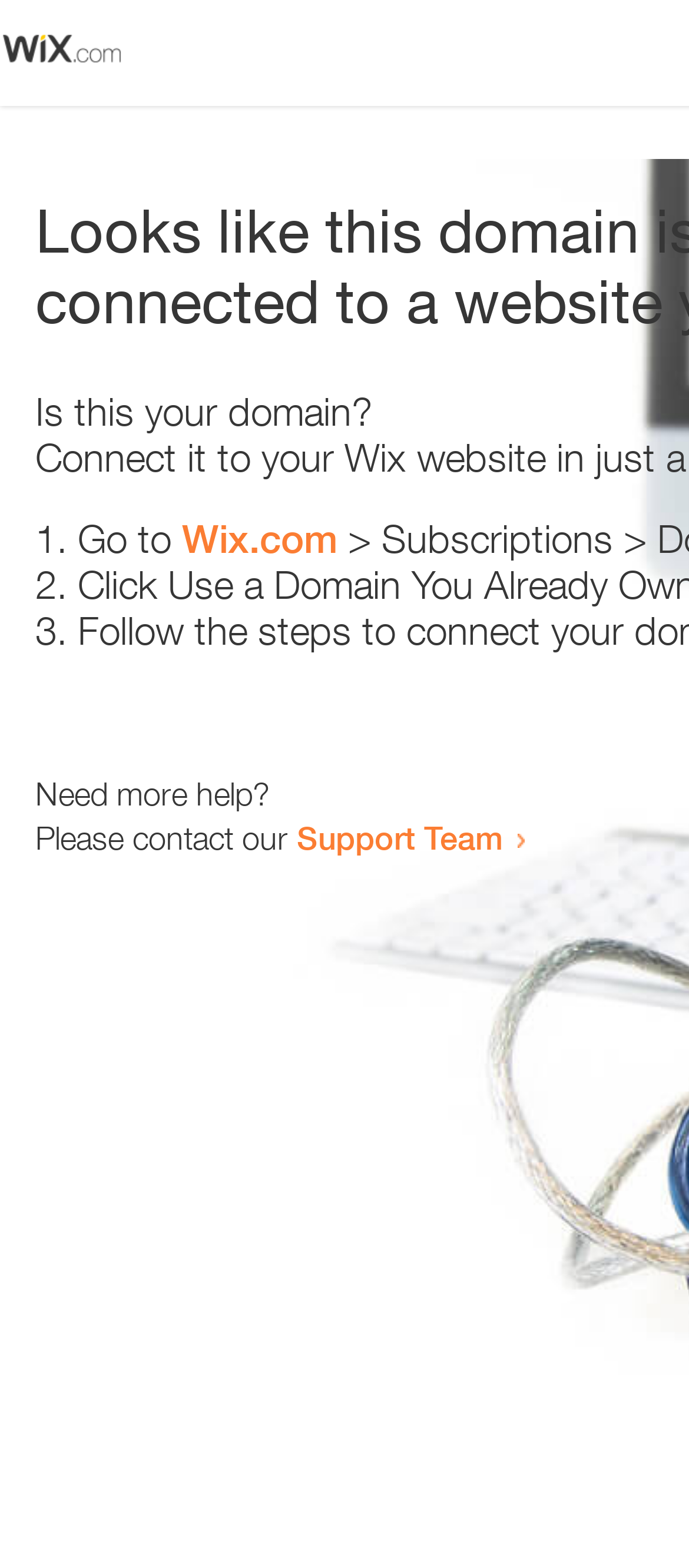Is there an image on the webpage?
Look at the image and answer the question with a single word or phrase.

Yes